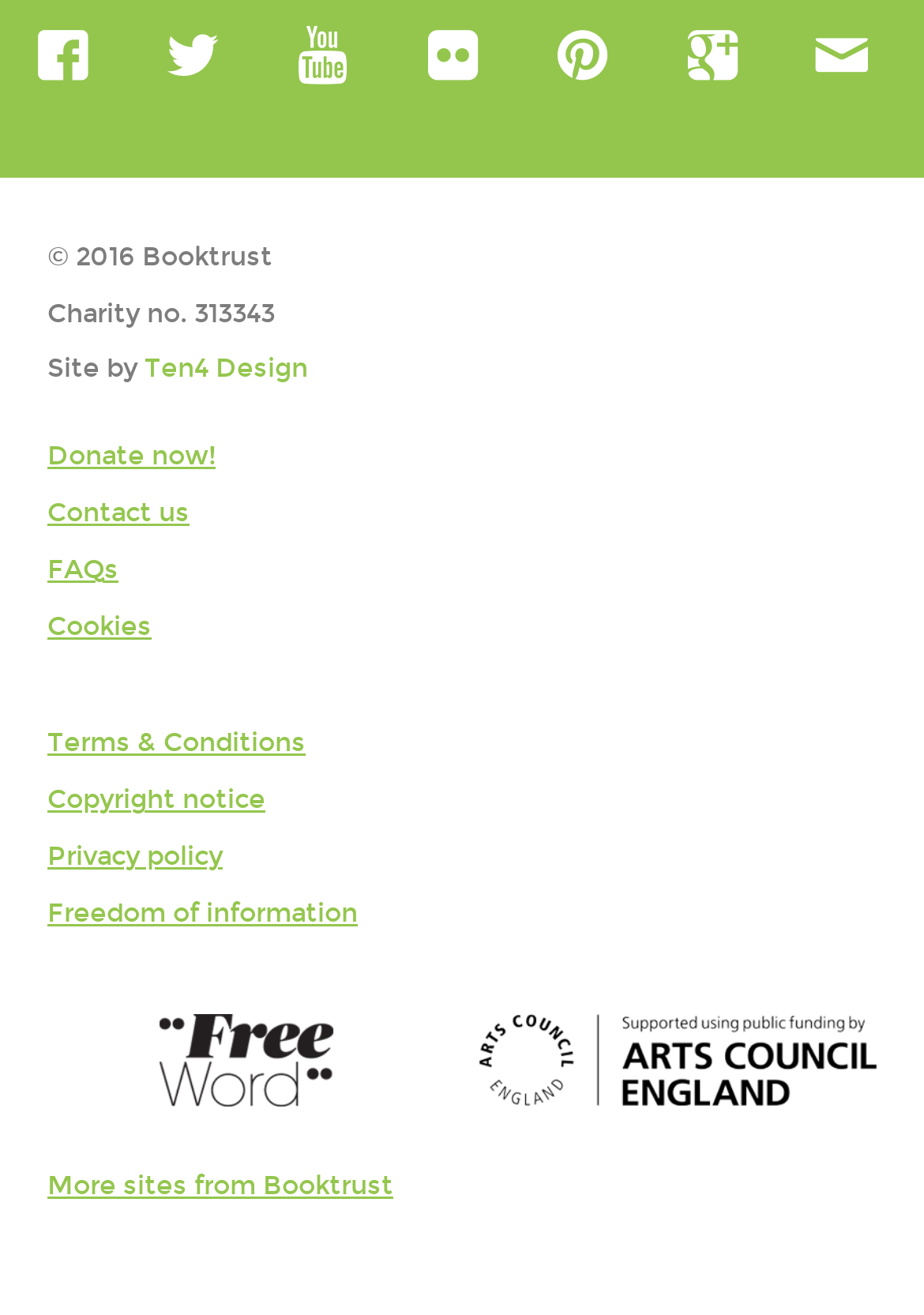Identify the bounding box of the UI component described as: "Privacy policy".

[0.051, 0.64, 0.241, 0.664]